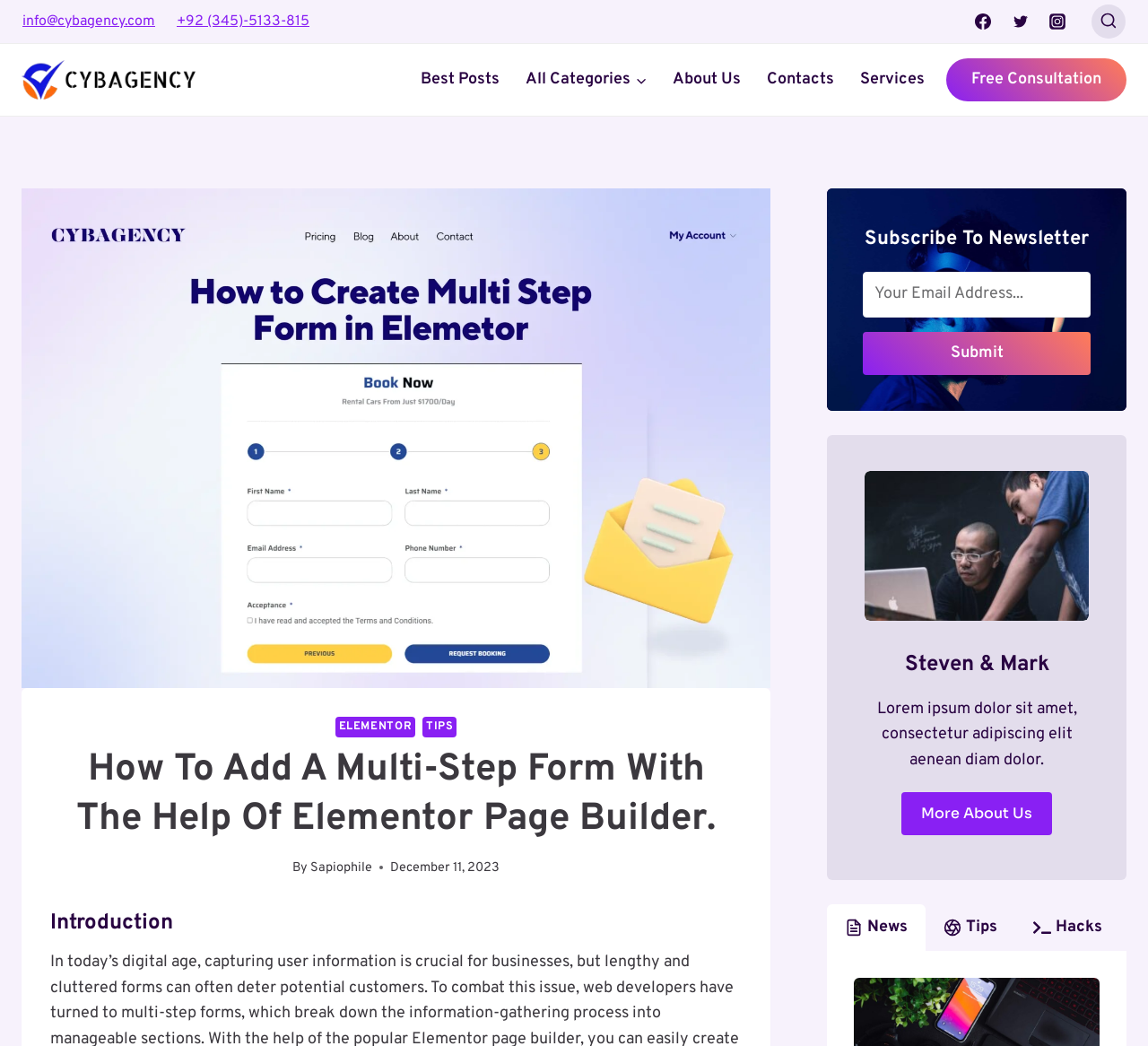Refer to the screenshot and give an in-depth answer to this question: What is the author's name?

I found the author's name by looking at the section below the heading, where it is listed as 'By Sapiophile'.